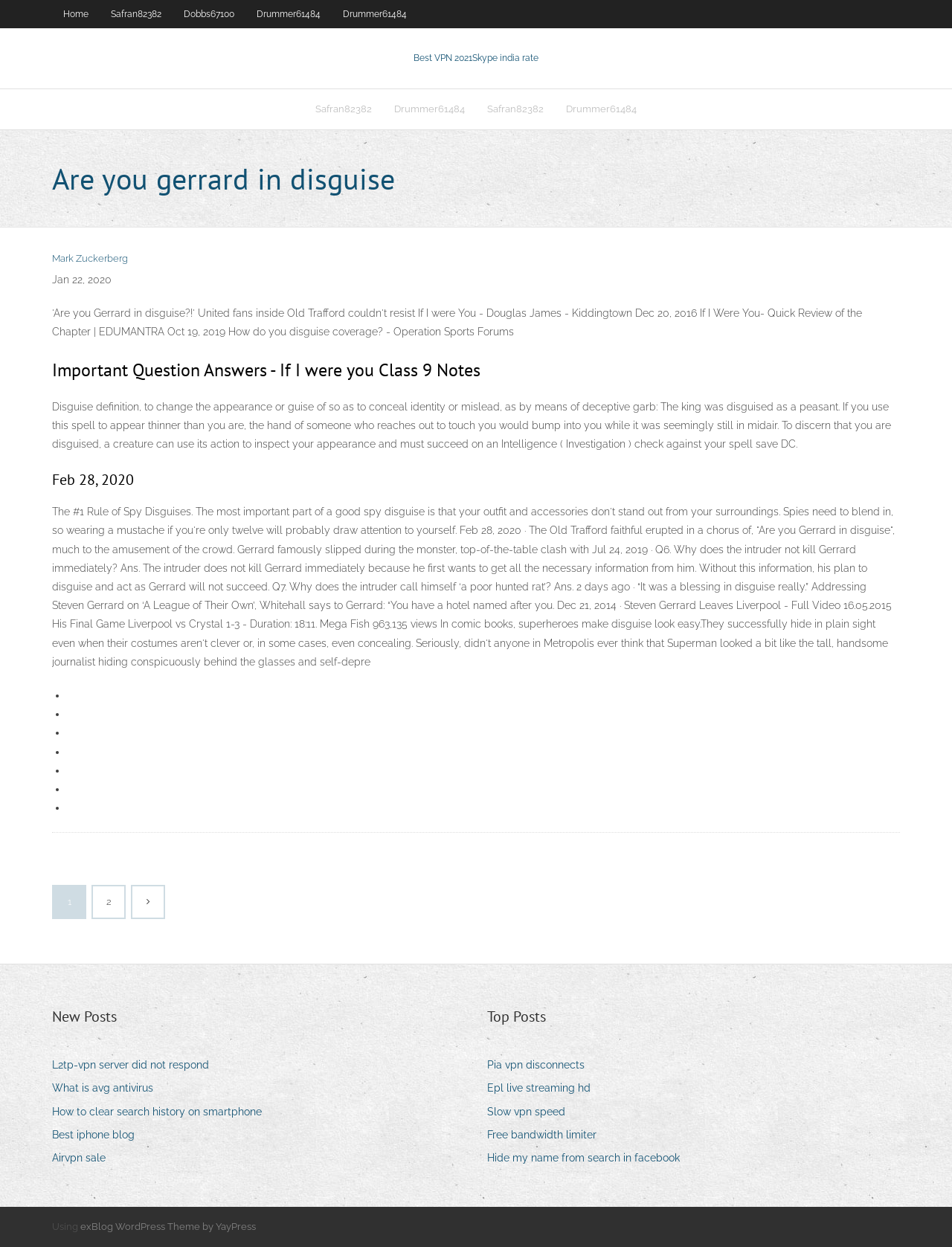Can you find and provide the main heading text of this webpage?

Are you gerrard in disguise